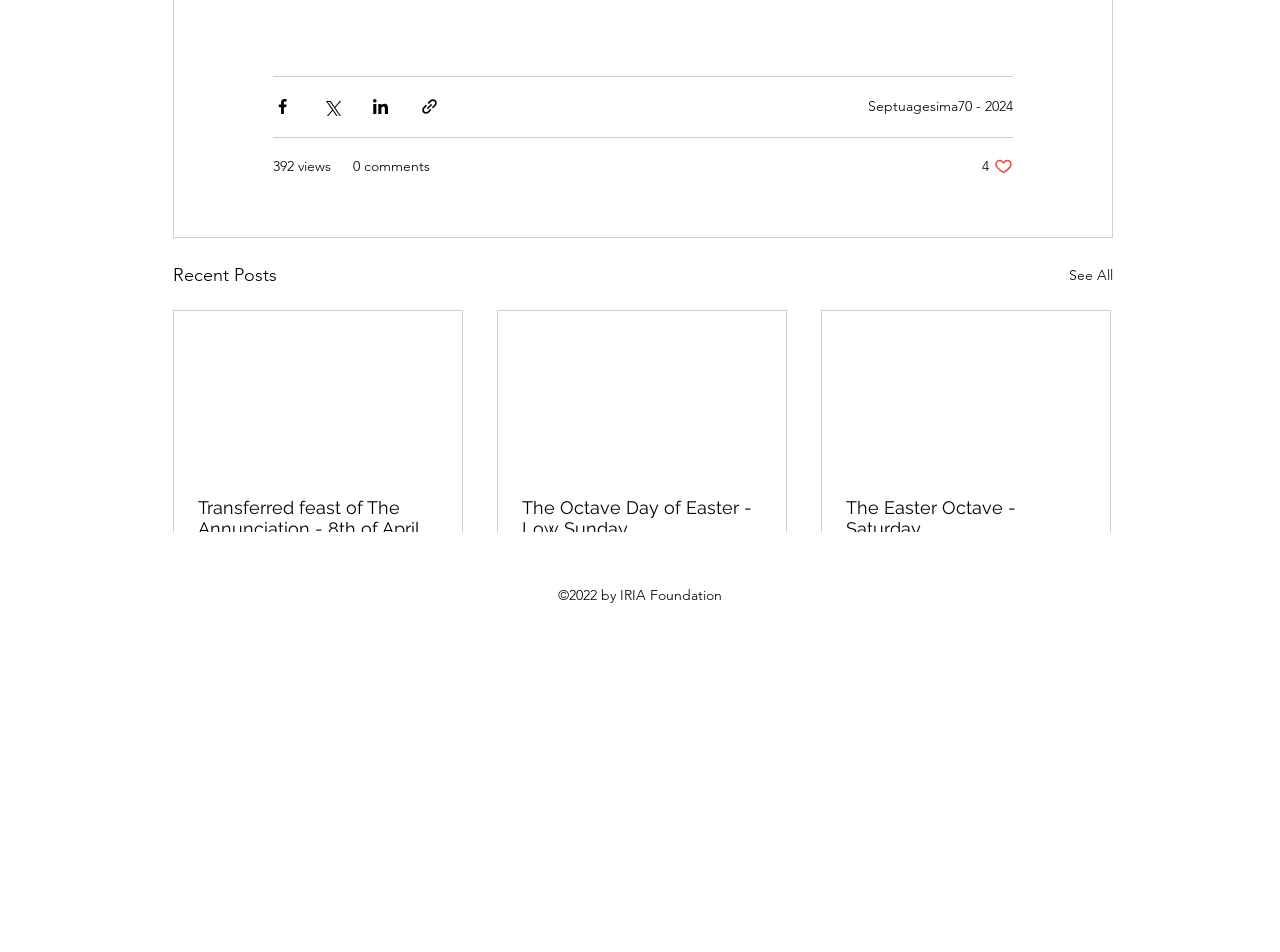Could you specify the bounding box coordinates for the clickable section to complete the following instruction: "Like the post"?

[0.767, 0.164, 0.791, 0.184]